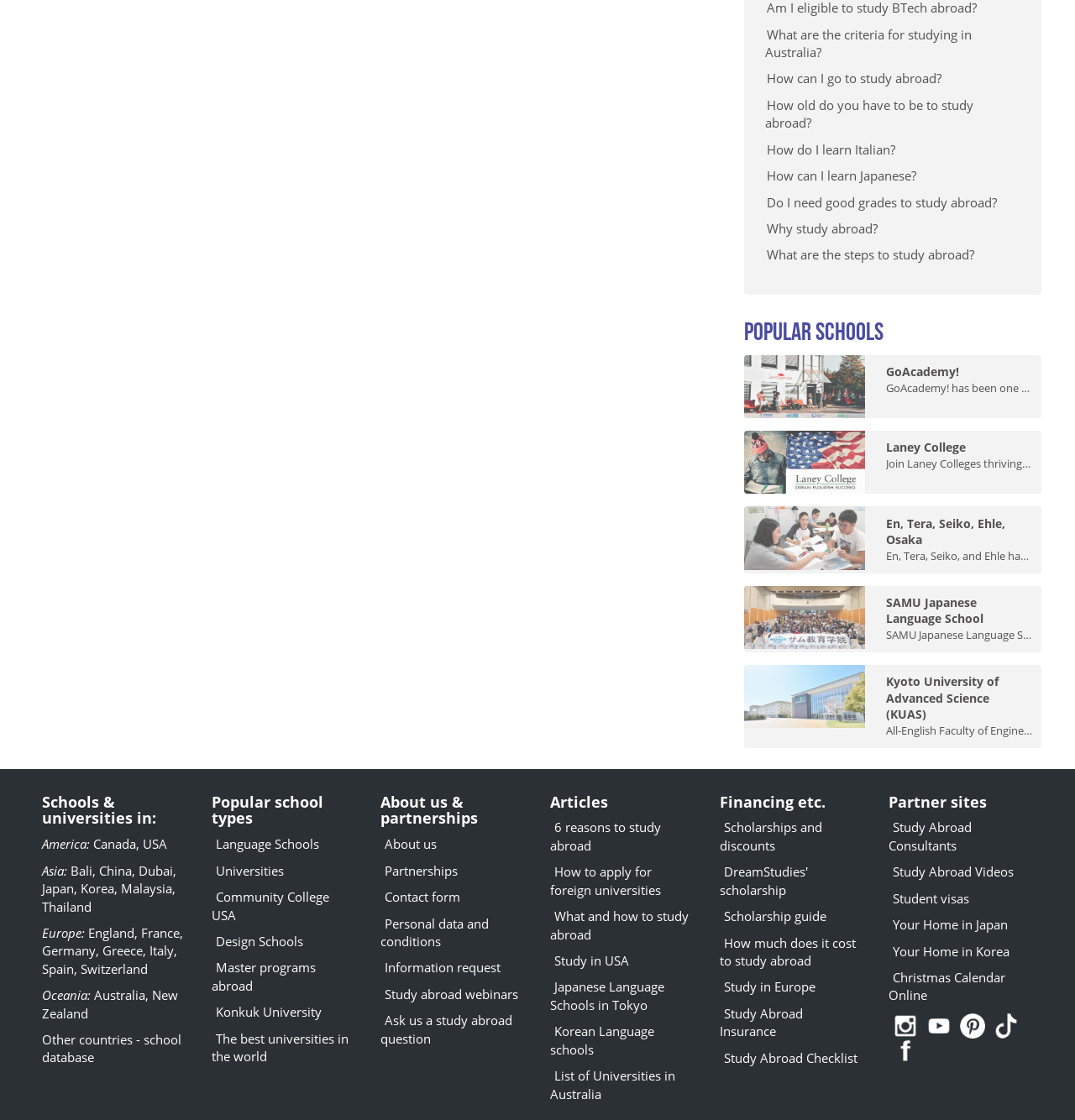Please identify the bounding box coordinates of the element that needs to be clicked to perform the following instruction: "Visit the About Me page".

None